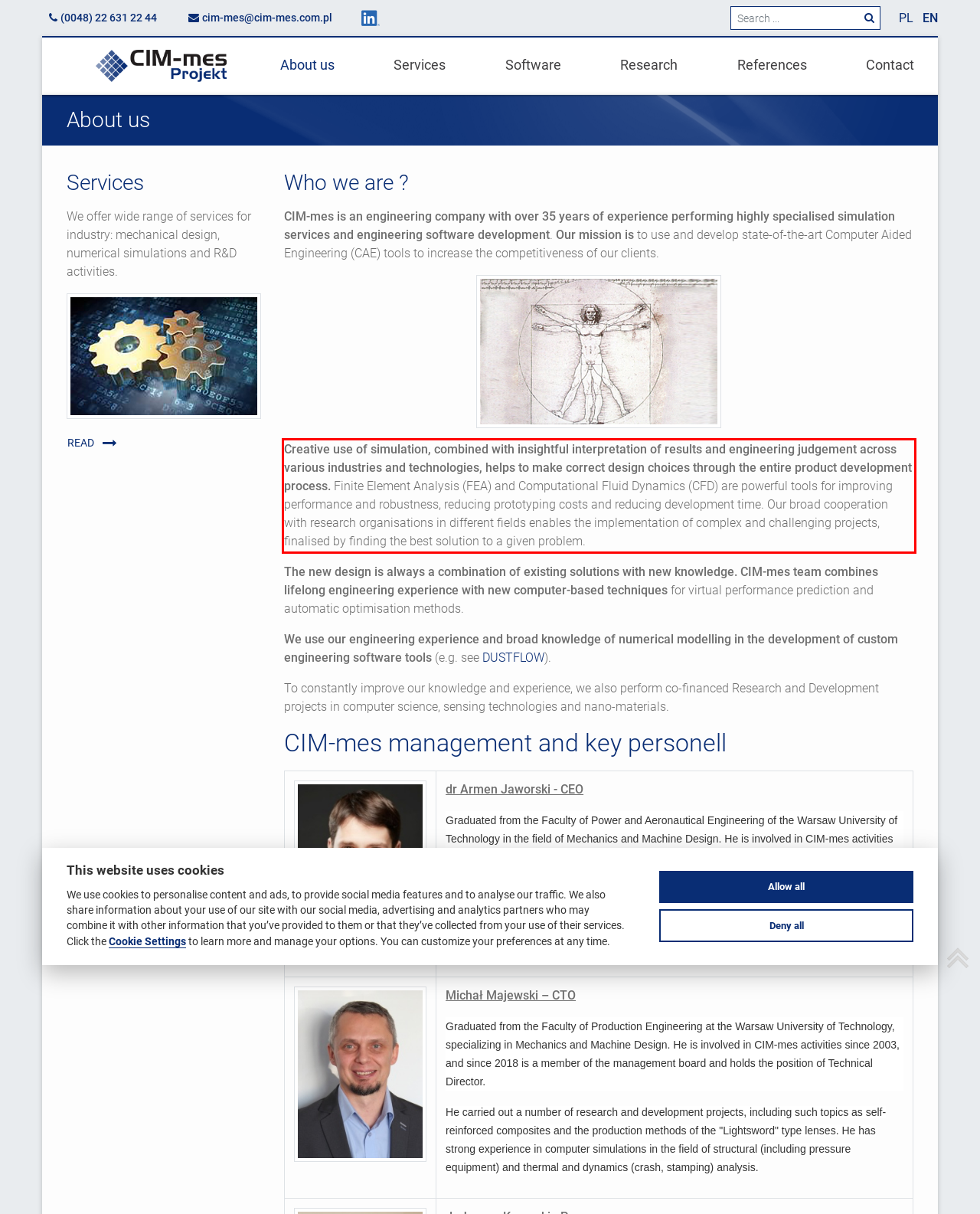The screenshot you have been given contains a UI element surrounded by a red rectangle. Use OCR to read and extract the text inside this red rectangle.

Creative use of simulation, combined with insightful interpretation of results and engineering judgement across various industries and technologies, helps to make correct design choices through the entire product development process. Finite Element Analysis (FEA) and Computational Fluid Dynamics (CFD) are powerful tools for improving performance and robustness, reducing prototyping costs and reducing development time. Our broad cooperation with research organisations in different fields enables the implementation of complex and challenging projects, finalised by finding the best solution to a given problem.